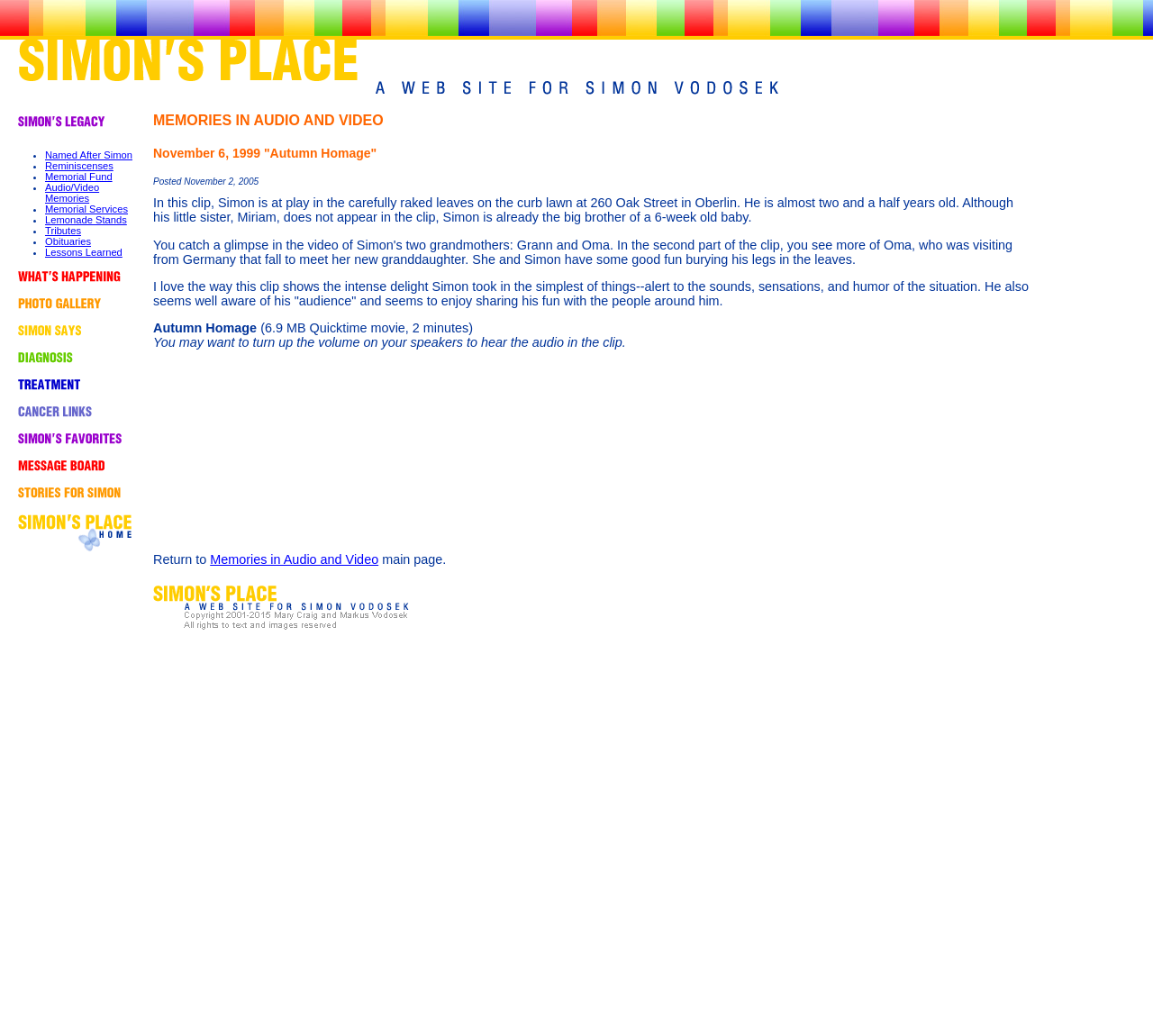What is the location of the 'Autumn Homage' video?
Answer with a single word or short phrase according to what you see in the image.

260 Oak Street in Oberlin